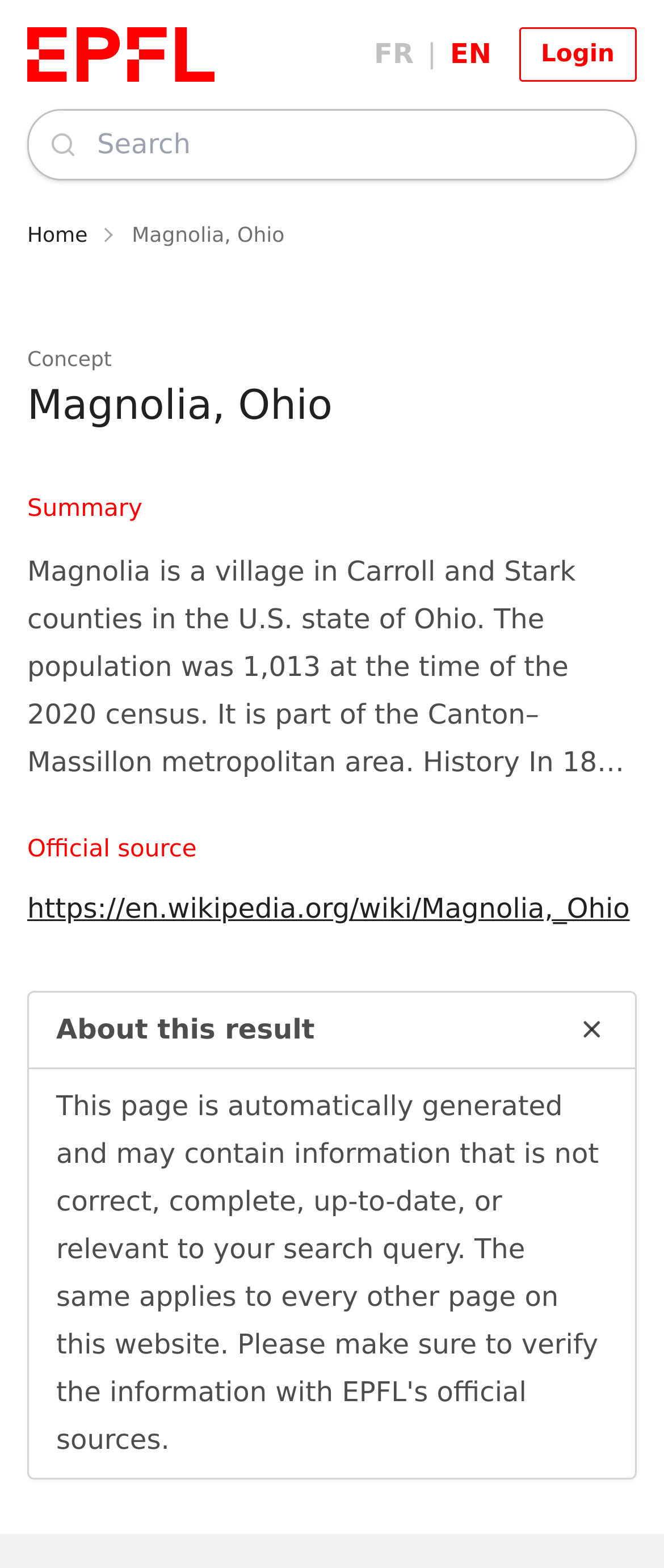What is the population of Magnolia, Ohio?
Please respond to the question with a detailed and thorough explanation.

I found the answer in the summary section of the webpage, which states 'The population was 1,013 at the time of the 2020 census.'